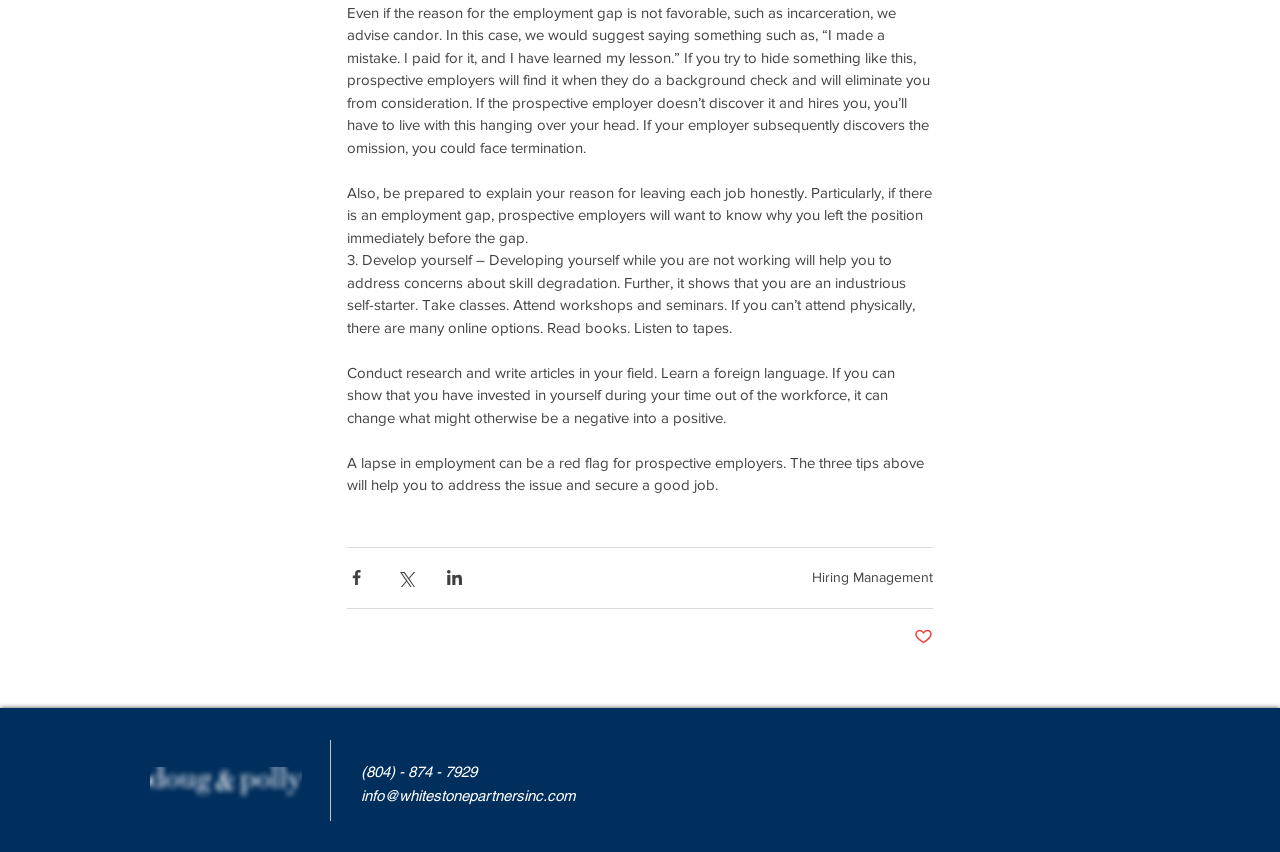Identify the bounding box for the UI element described as: "Hiring Management". The coordinates should be four float numbers between 0 and 1, i.e., [left, top, right, bottom].

[0.634, 0.668, 0.729, 0.687]